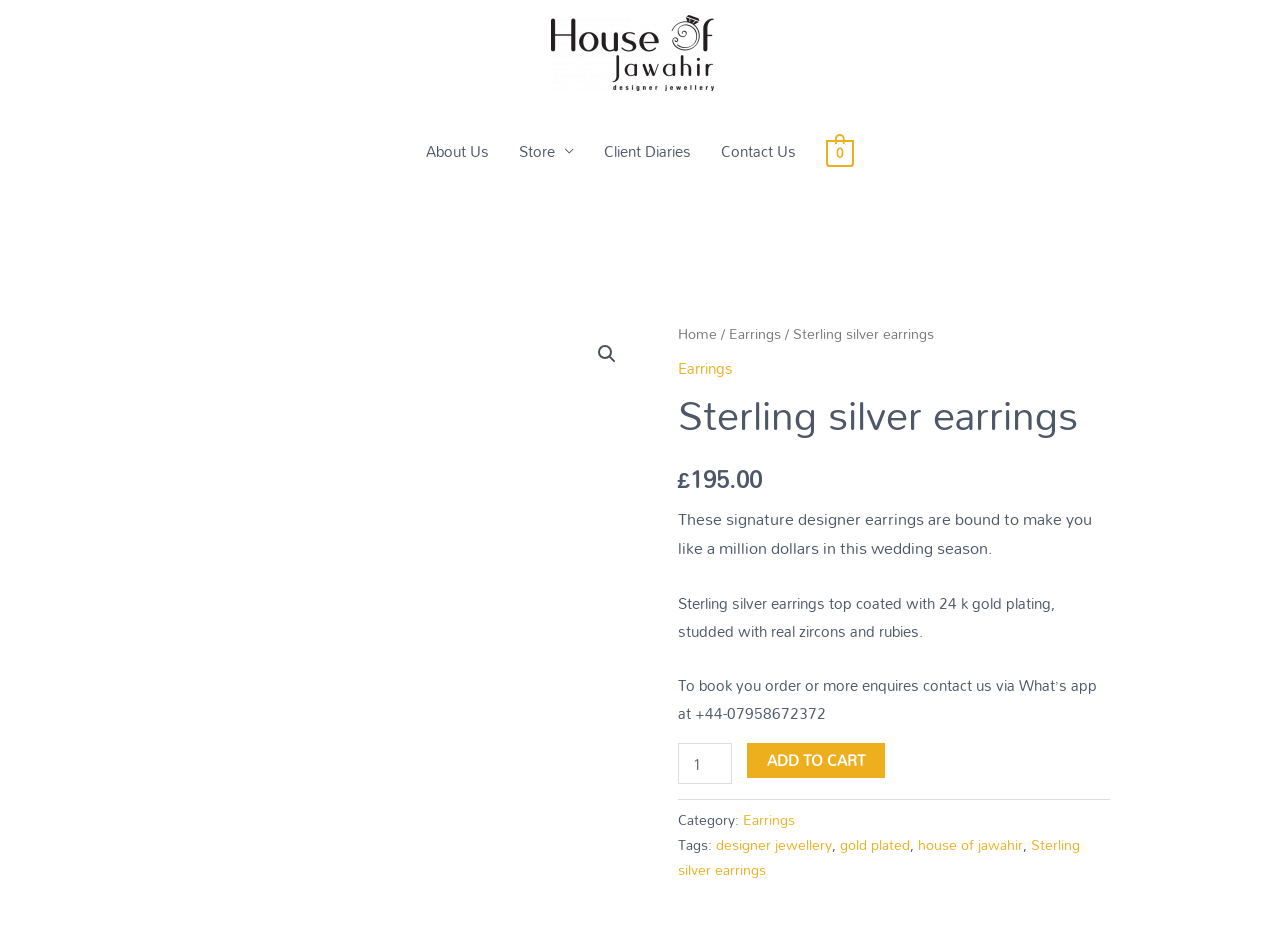Predict the bounding box coordinates of the UI element that matches this description: "November 2023". The coordinates should be in the format [left, top, right, bottom] with each value between 0 and 1.

None